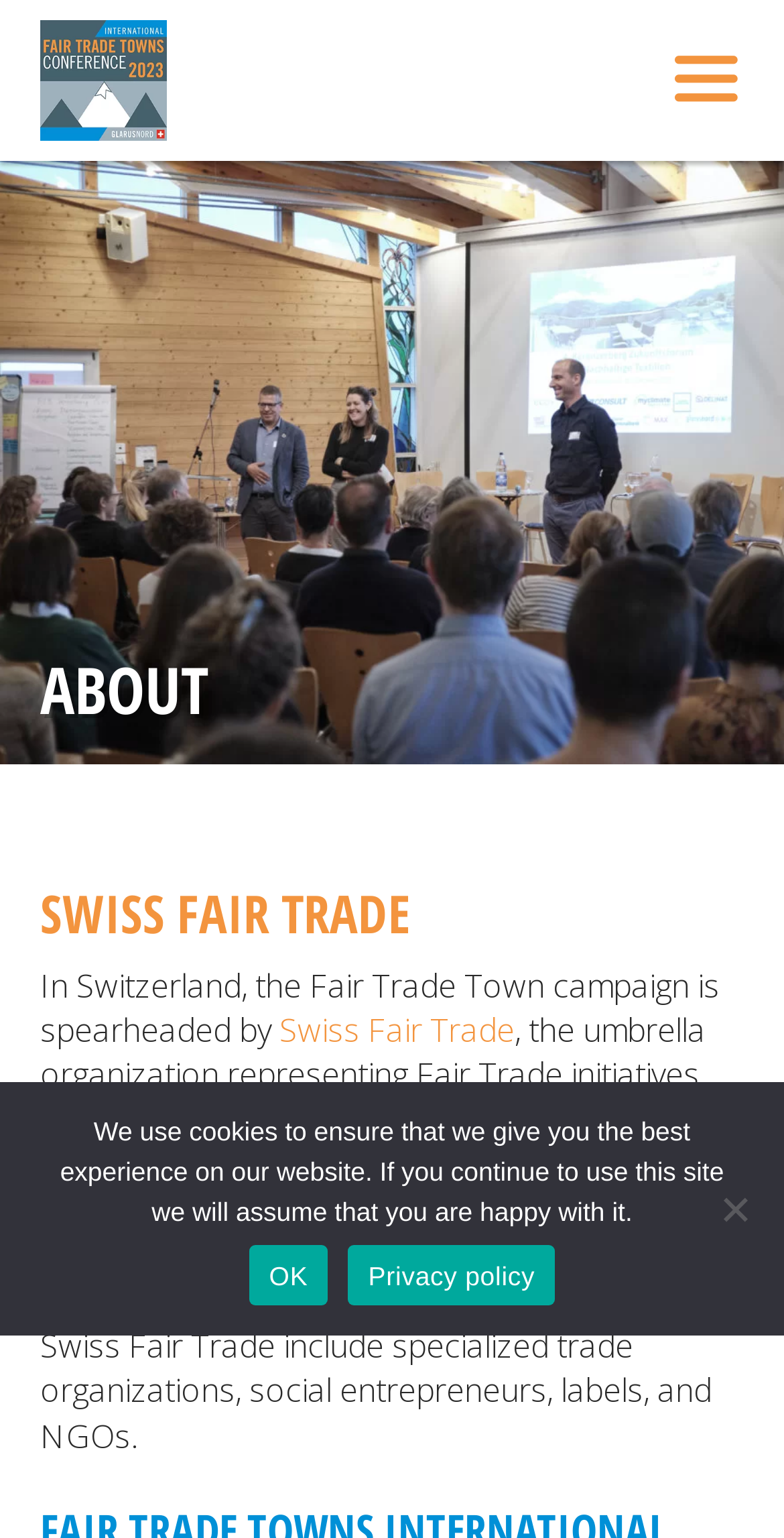What organization spearheads the Fair Trade Town campaign in Switzerland? Based on the screenshot, please respond with a single word or phrase.

Swiss Fair Trade